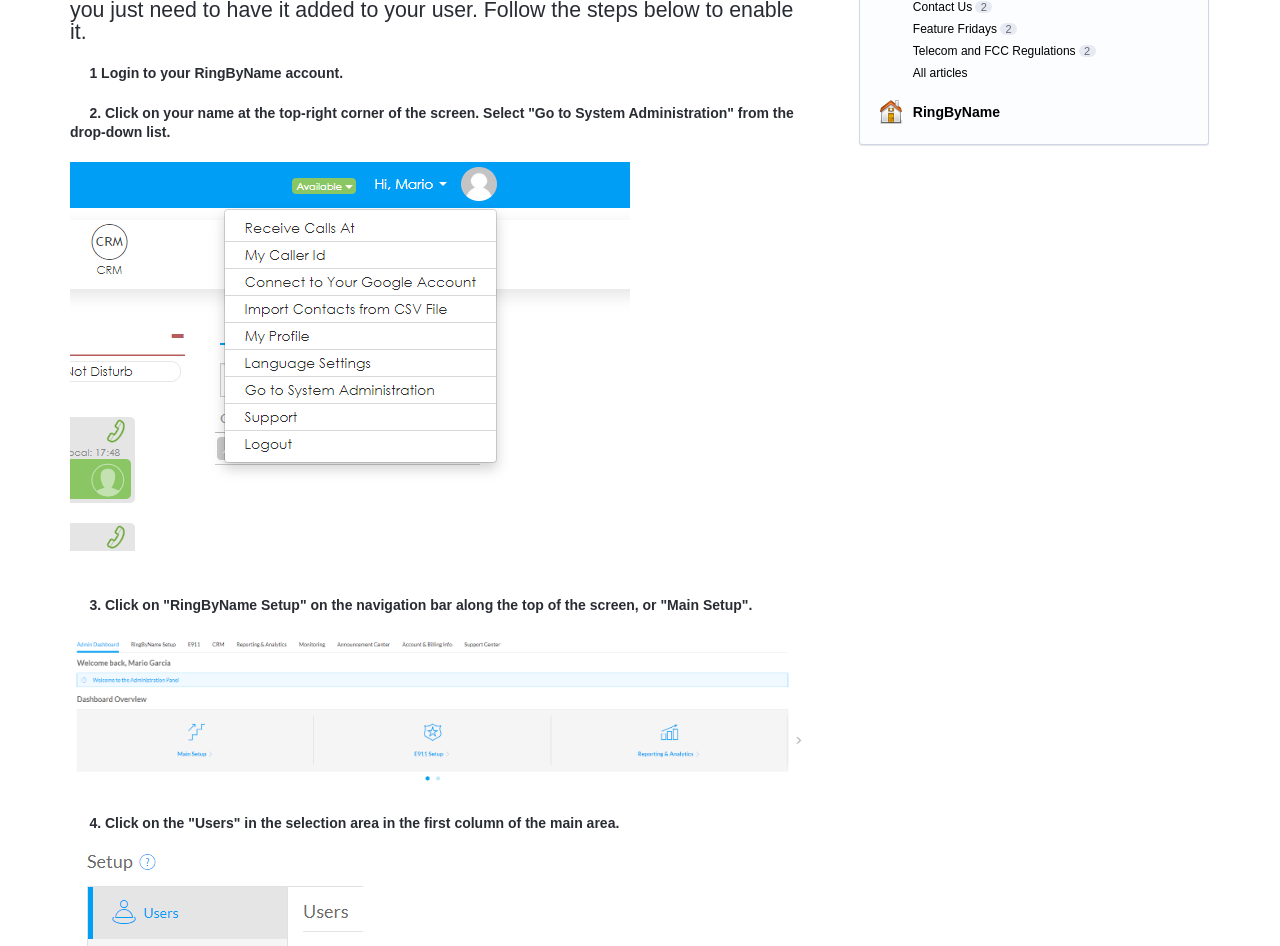Return the bounding box coordinates of the UI element that corresponds to this description: "RingByName". The coordinates must be given as four float numbers in the range of 0 and 1, [left, top, right, bottom].

[0.713, 0.11, 0.781, 0.127]